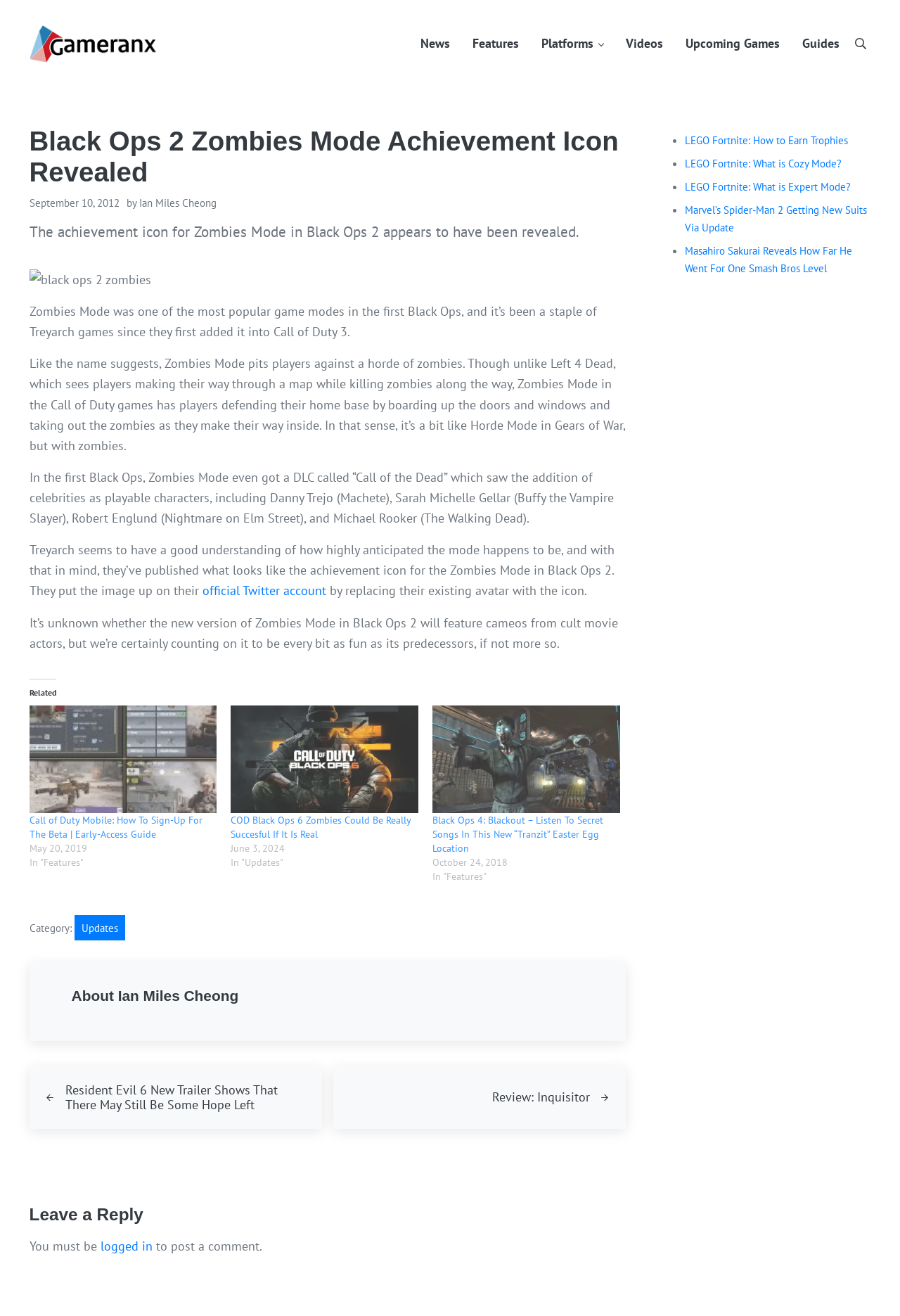Please identify the bounding box coordinates of the clickable area that will allow you to execute the instruction: "Check the 'Updates' category".

[0.082, 0.696, 0.139, 0.715]